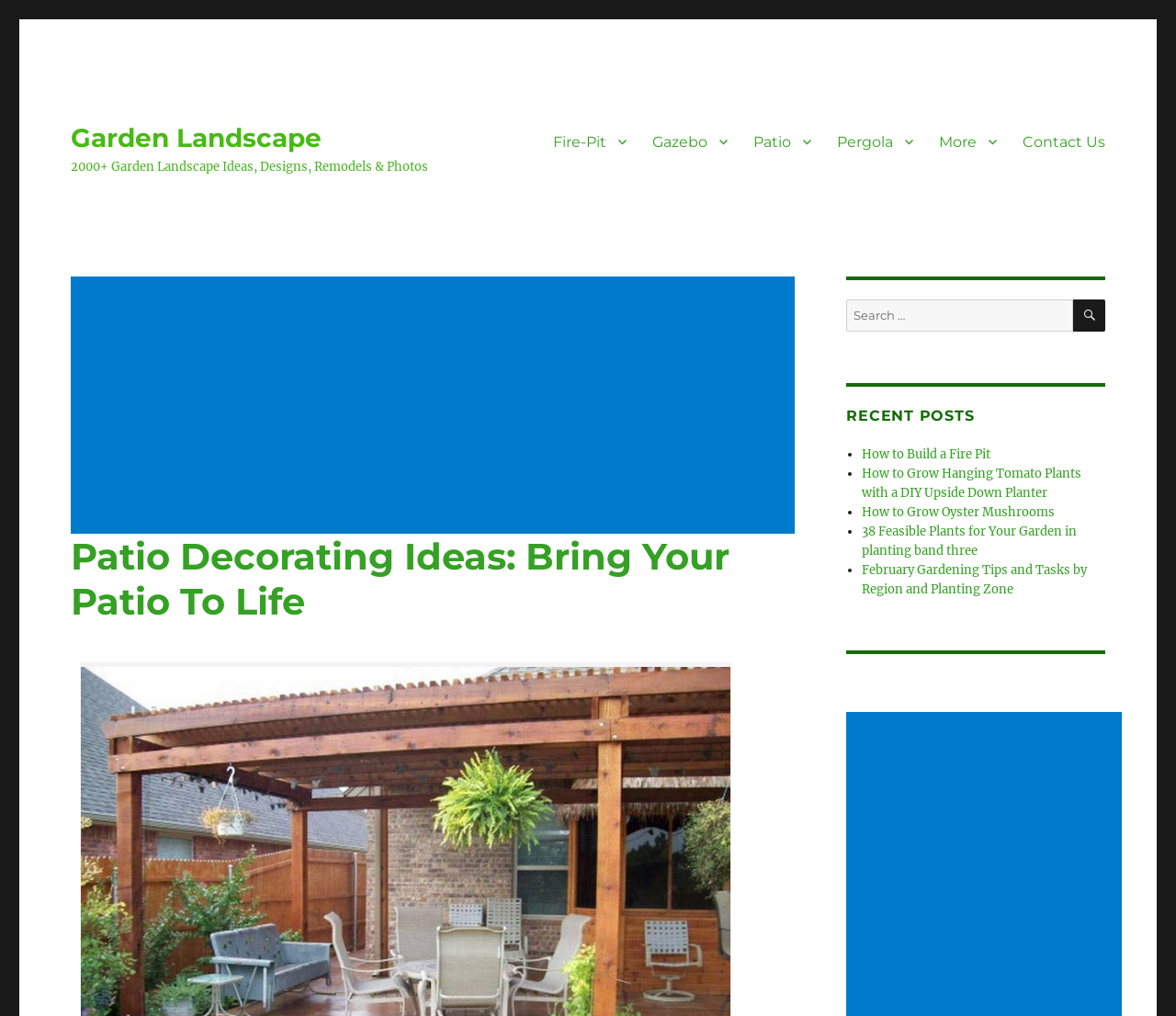Refer to the image and provide an in-depth answer to the question: 
How many recent posts are listed on the webpage?

I counted the number of list markers and corresponding links under the 'RECENT POSTS' heading. There are 5 list markers, each corresponding to a recent post, which are 'How to Build a Fire Pit', 'How to Grow Hanging Tomato Plants with a DIY Upside Down Planter', 'How to Grow Oyster Mushrooms', '38 Feasible Plants for Your Garden in planting band three', and 'February Gardening Tips and Tasks by Region and Planting Zone'.